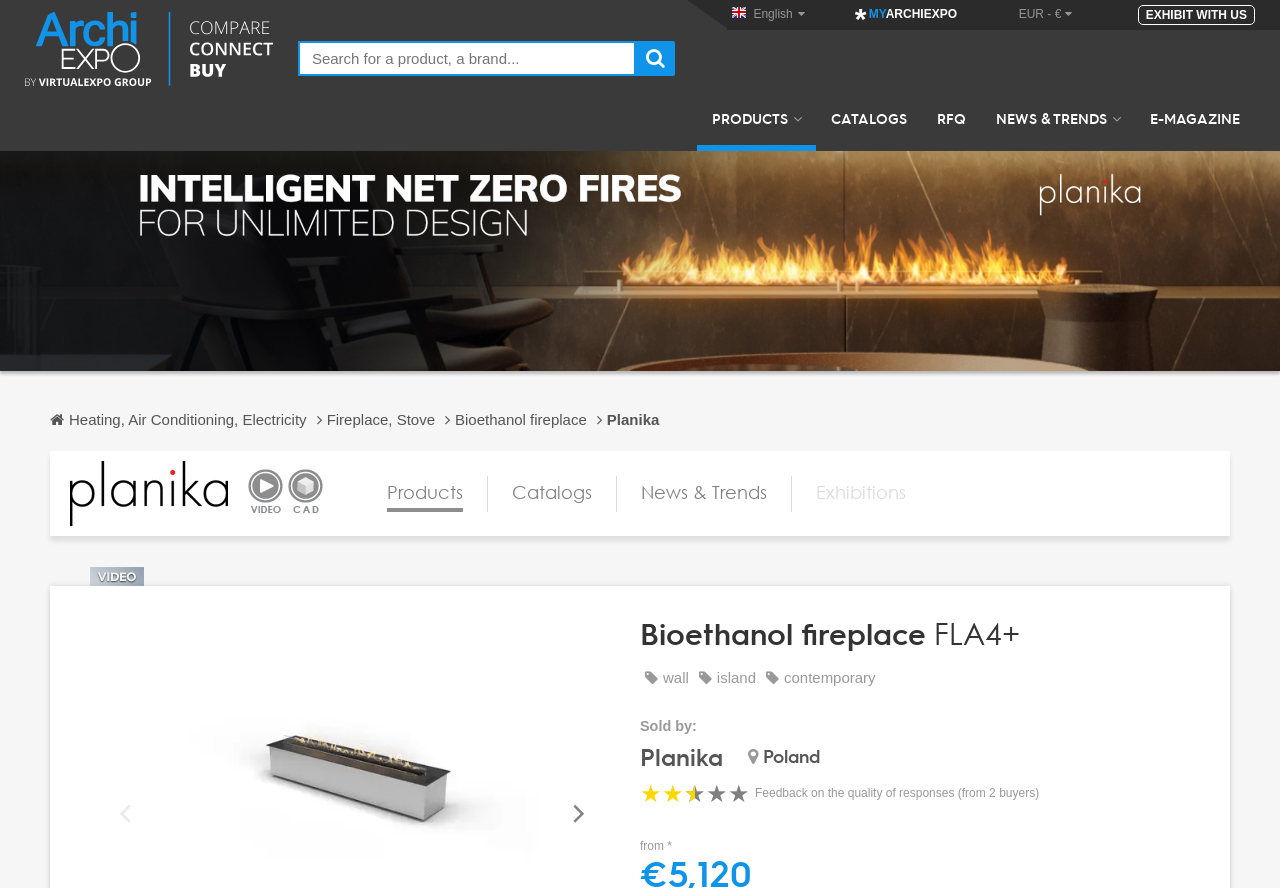Kindly provide the bounding box coordinates of the section you need to click on to fulfill the given instruction: "View the 'Bioethanol fireplace FLA4+' product details".

[0.48, 0.694, 0.892, 0.774]